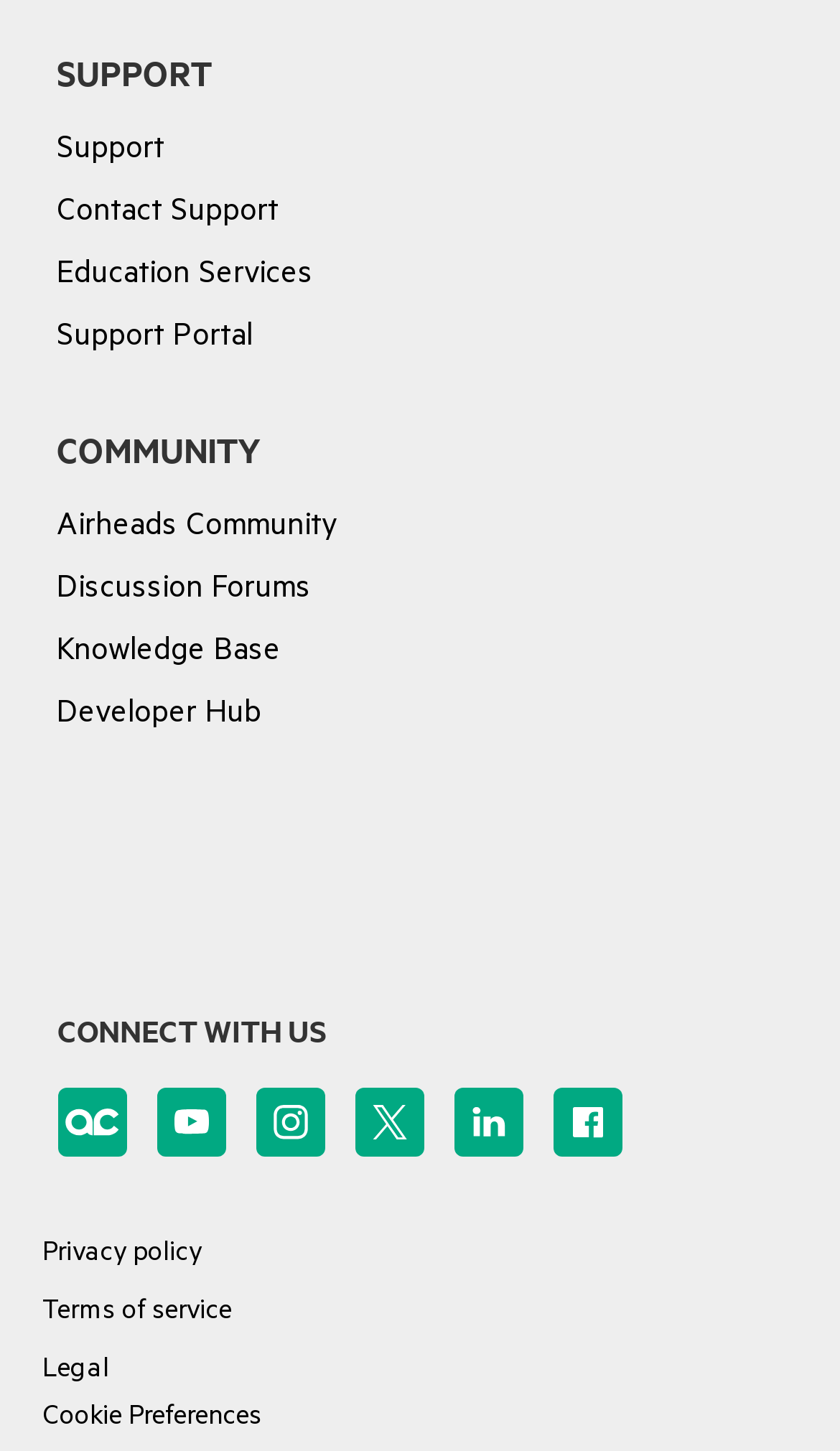Given the element description, predict the bounding box coordinates in the format (top-left x, top-left y, bottom-right x, bottom-right y), using floating point numbers between 0 and 1: Airheads Community

[0.068, 0.749, 0.15, 0.797]